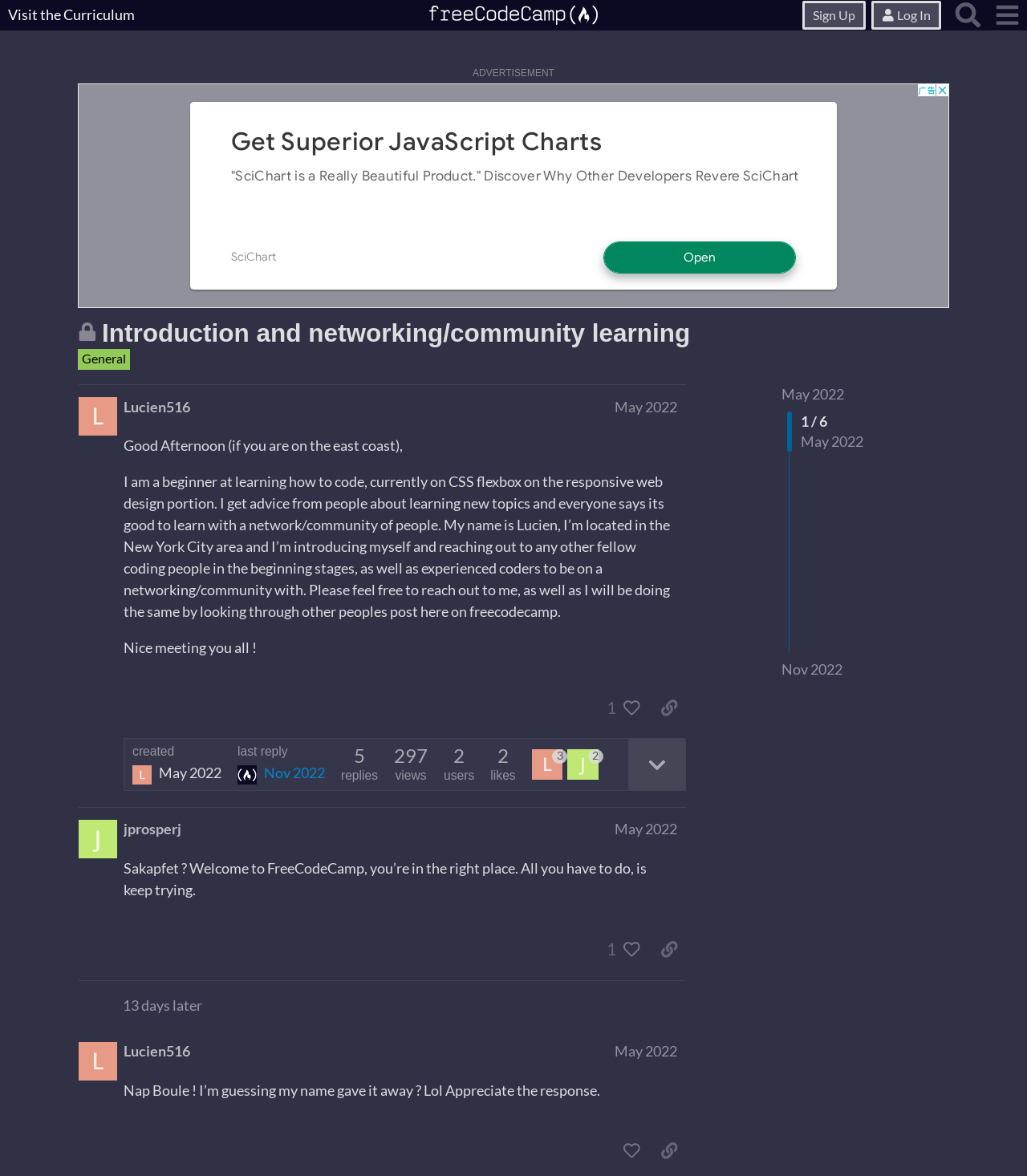Determine the bounding box coordinates for the area that should be clicked to carry out the following instruction: "Visit the Curriculum".

[0.0, 0.0, 0.139, 0.026]